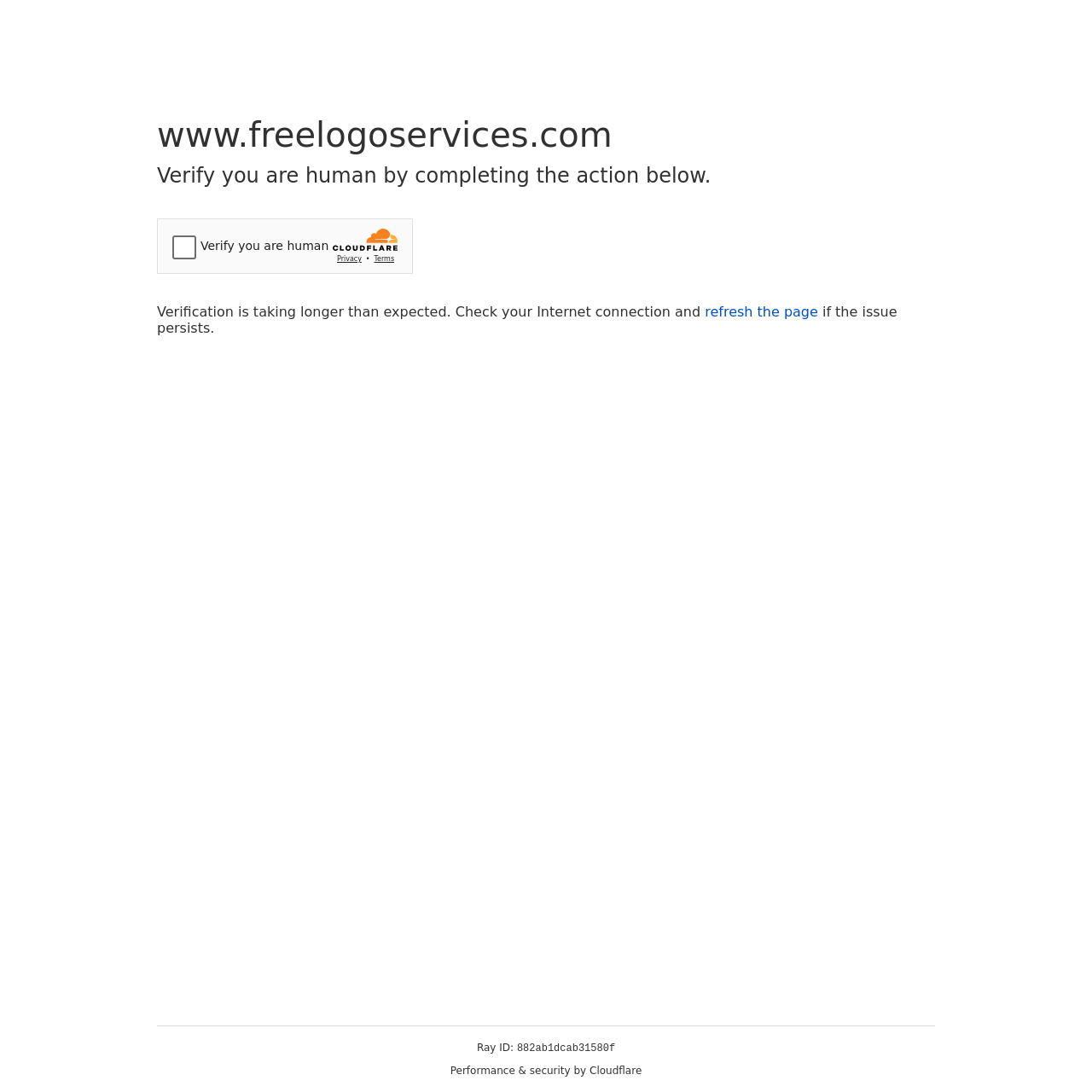Please provide a detailed answer to the question below based on the screenshot: 
What is the name of the company providing security and performance?

The webpage footer contains the text 'Performance & security by Cloudflare', indicating that Cloudflare is the company providing security and performance services to the website.